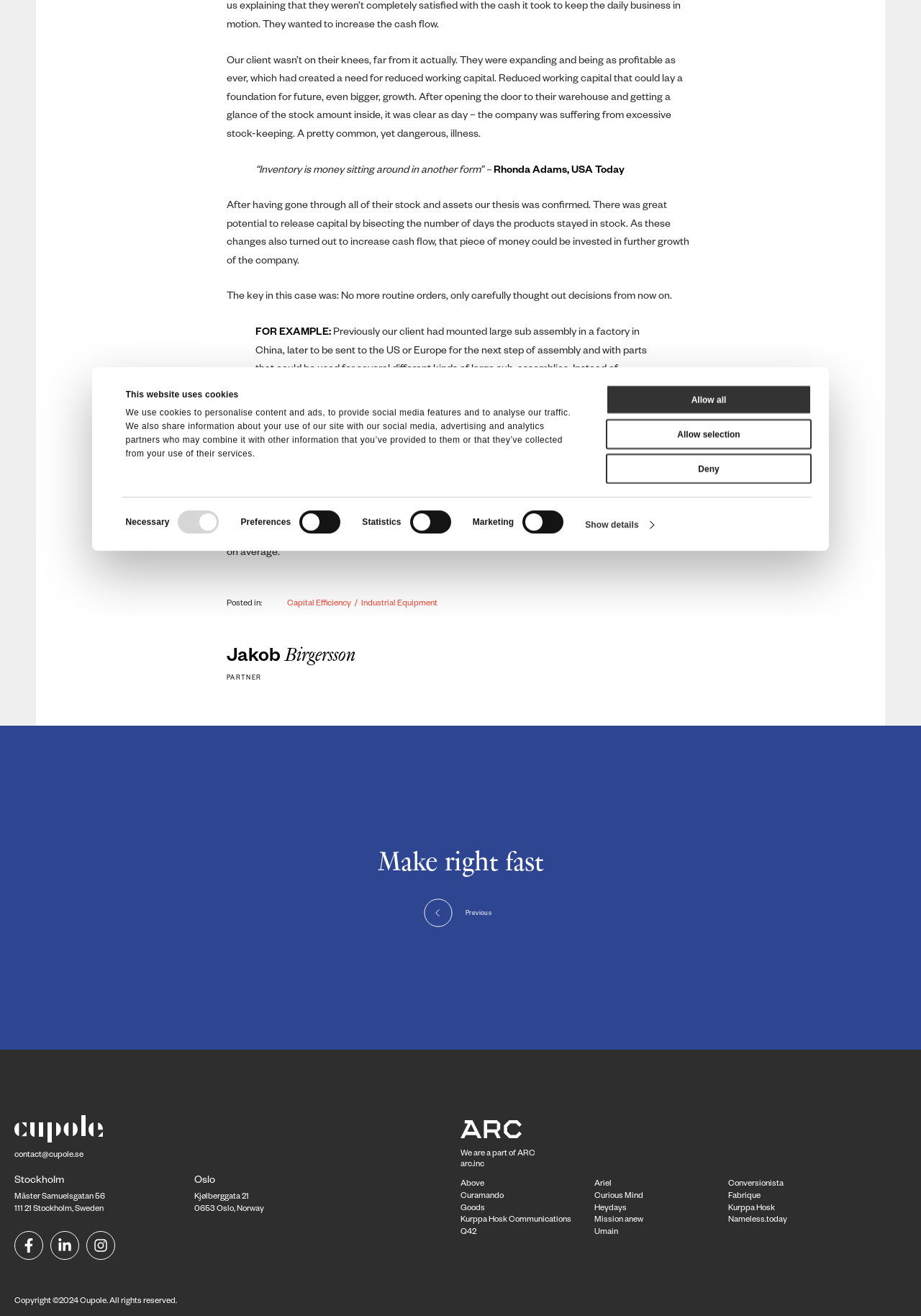Find the bounding box coordinates for the HTML element described as: "Make right fast Previous". The coordinates should consist of four float values between 0 and 1, i.e., [left, top, right, bottom].

[0.0, 0.552, 1.0, 0.798]